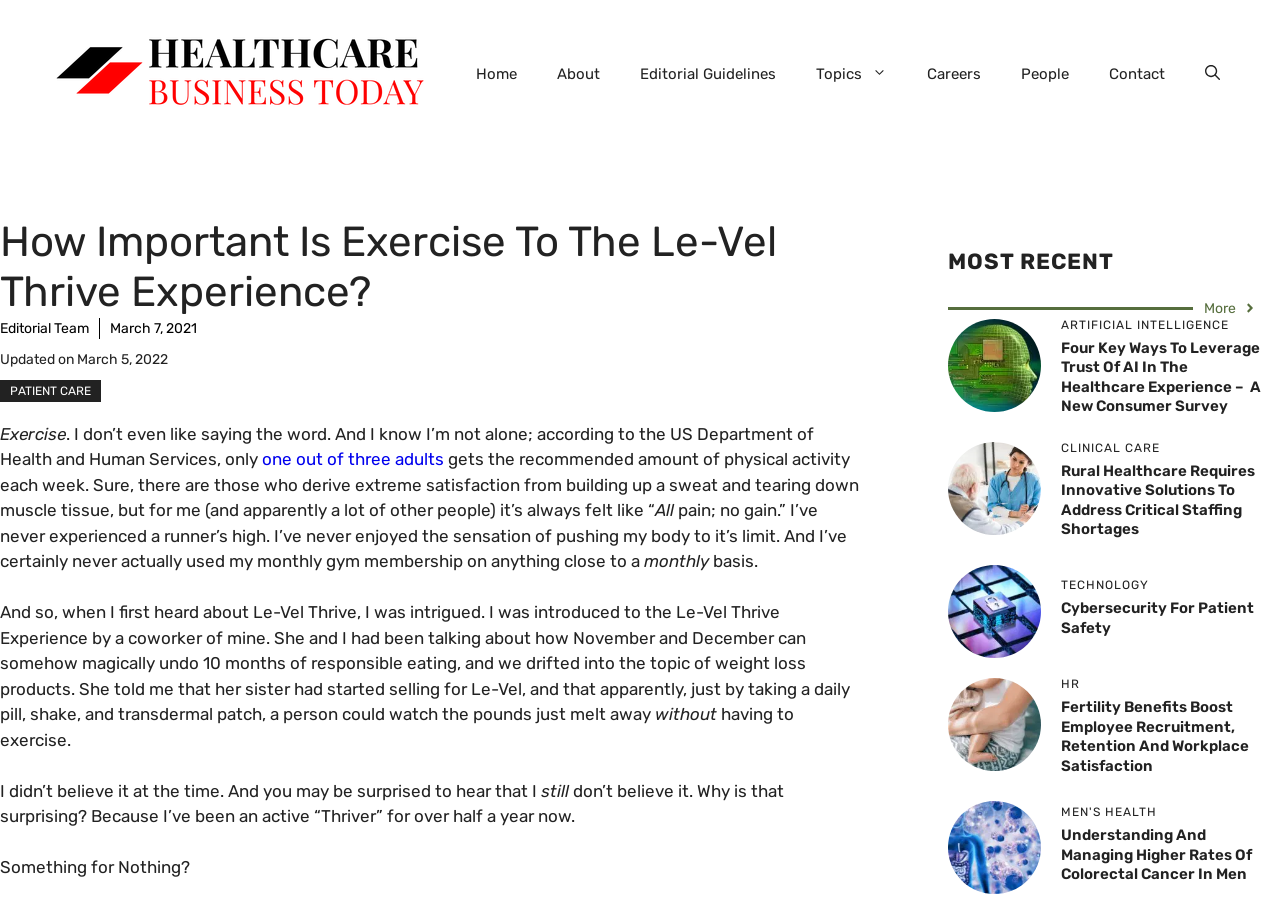Extract the bounding box coordinates for the UI element described as: "Patient Care".

[0.0, 0.422, 0.079, 0.447]